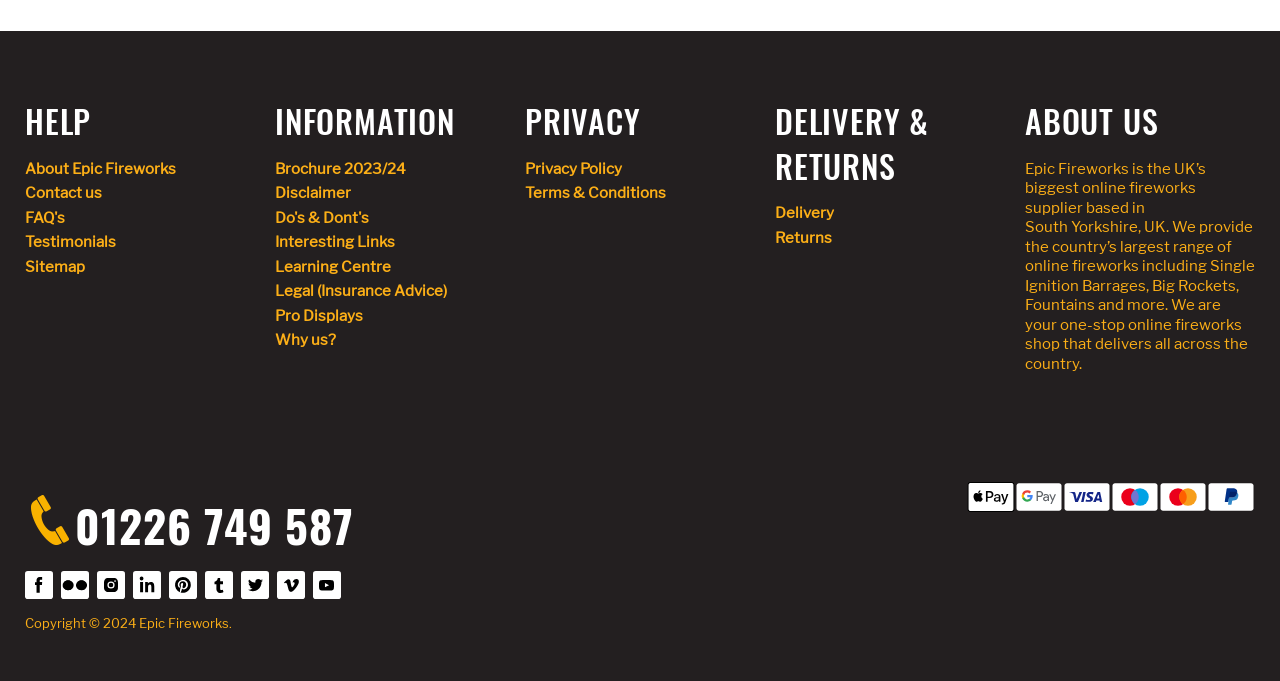By analyzing the image, answer the following question with a detailed response: How many social media platforms are linked?

The social media links can be found at the bottom of the webpage, and there are 8 links in total: Facebook, Flickr, Instagram, LinkedIn, Pinterest, Tumblr, Twitter, and Vimeo.